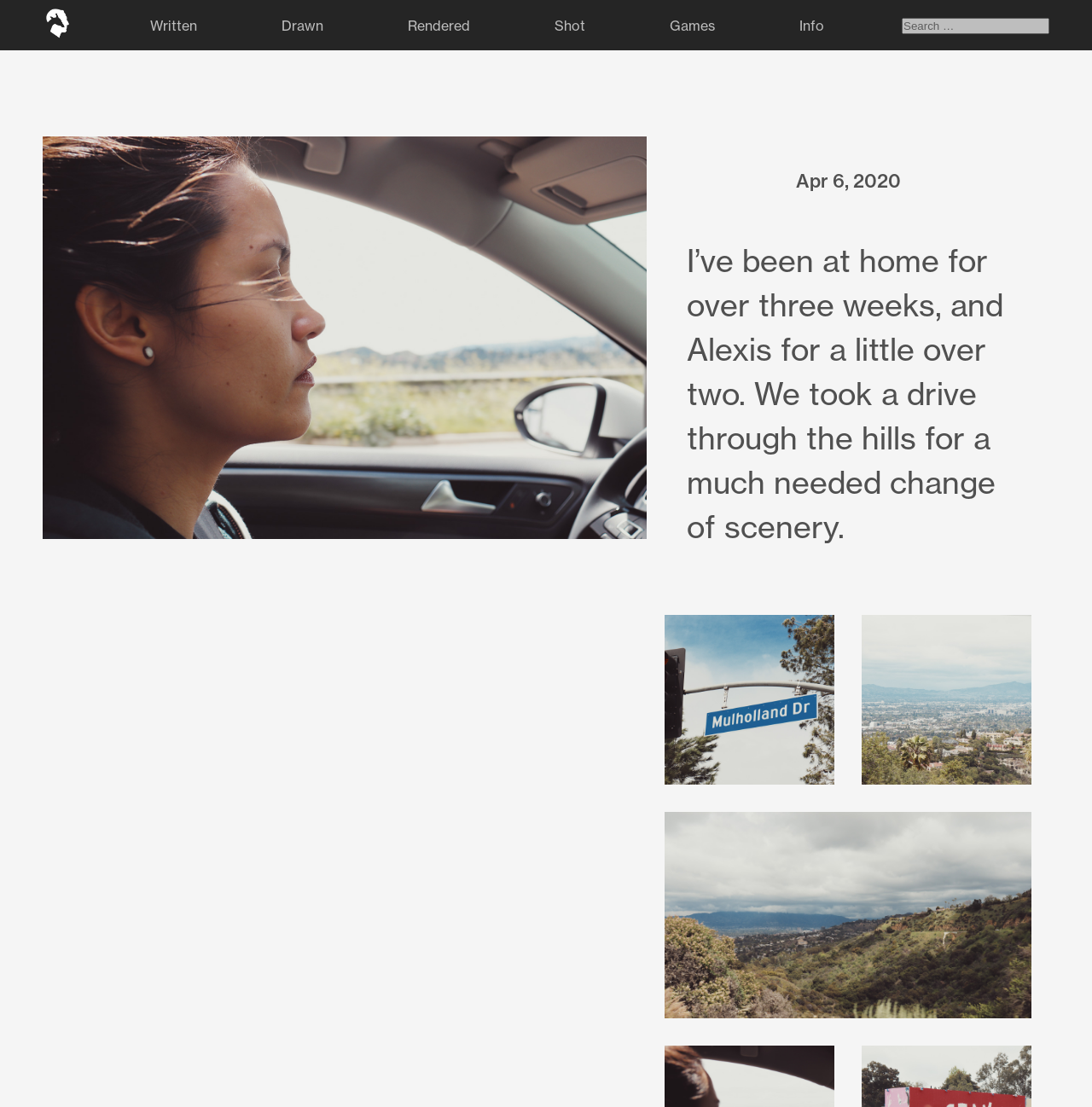Answer the question with a single word or phrase: 
What is the date mentioned on the webpage?

Apr 6, 2020